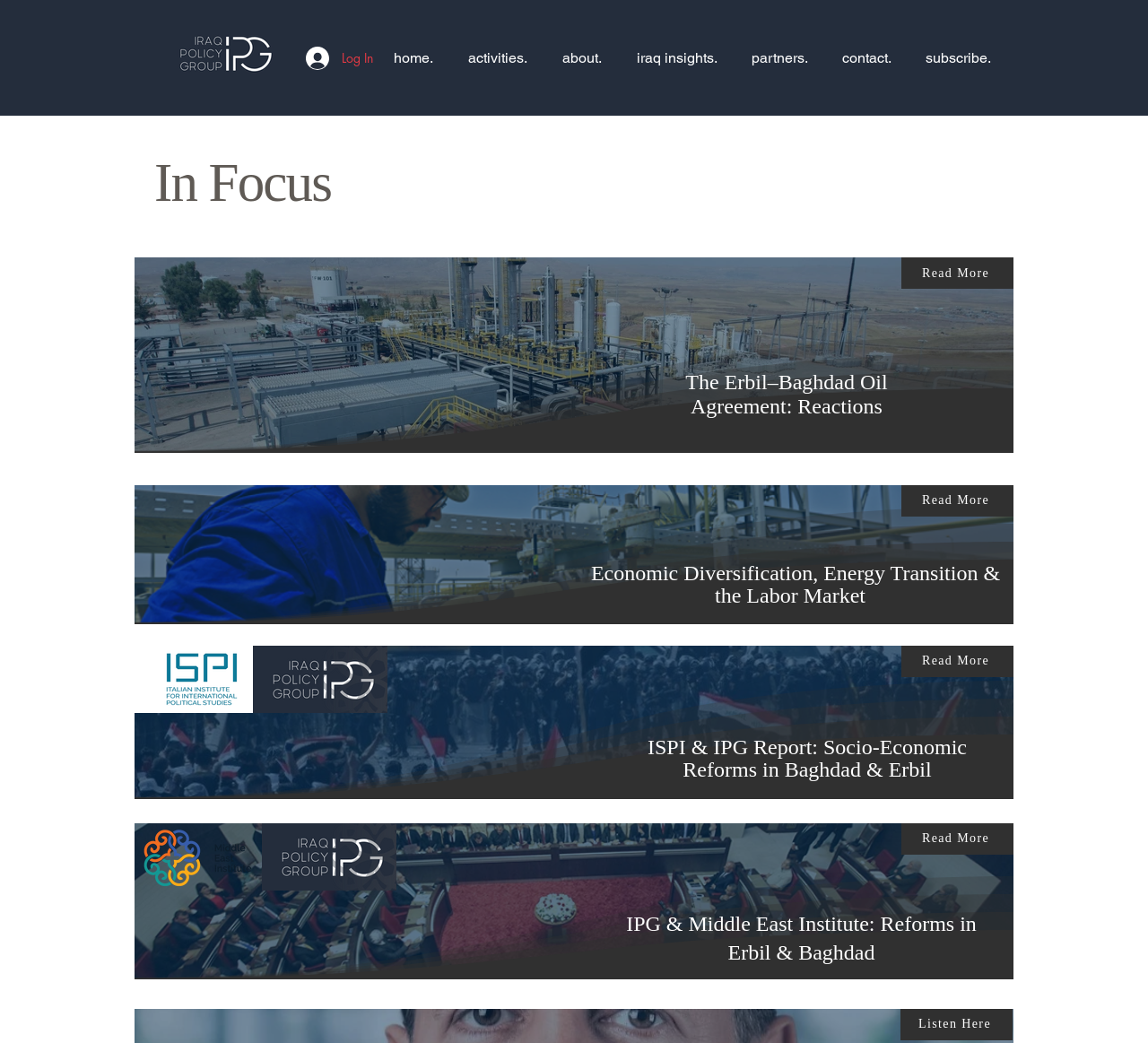How many images are on the webpage?
Based on the visual content, answer with a single word or a brief phrase.

6